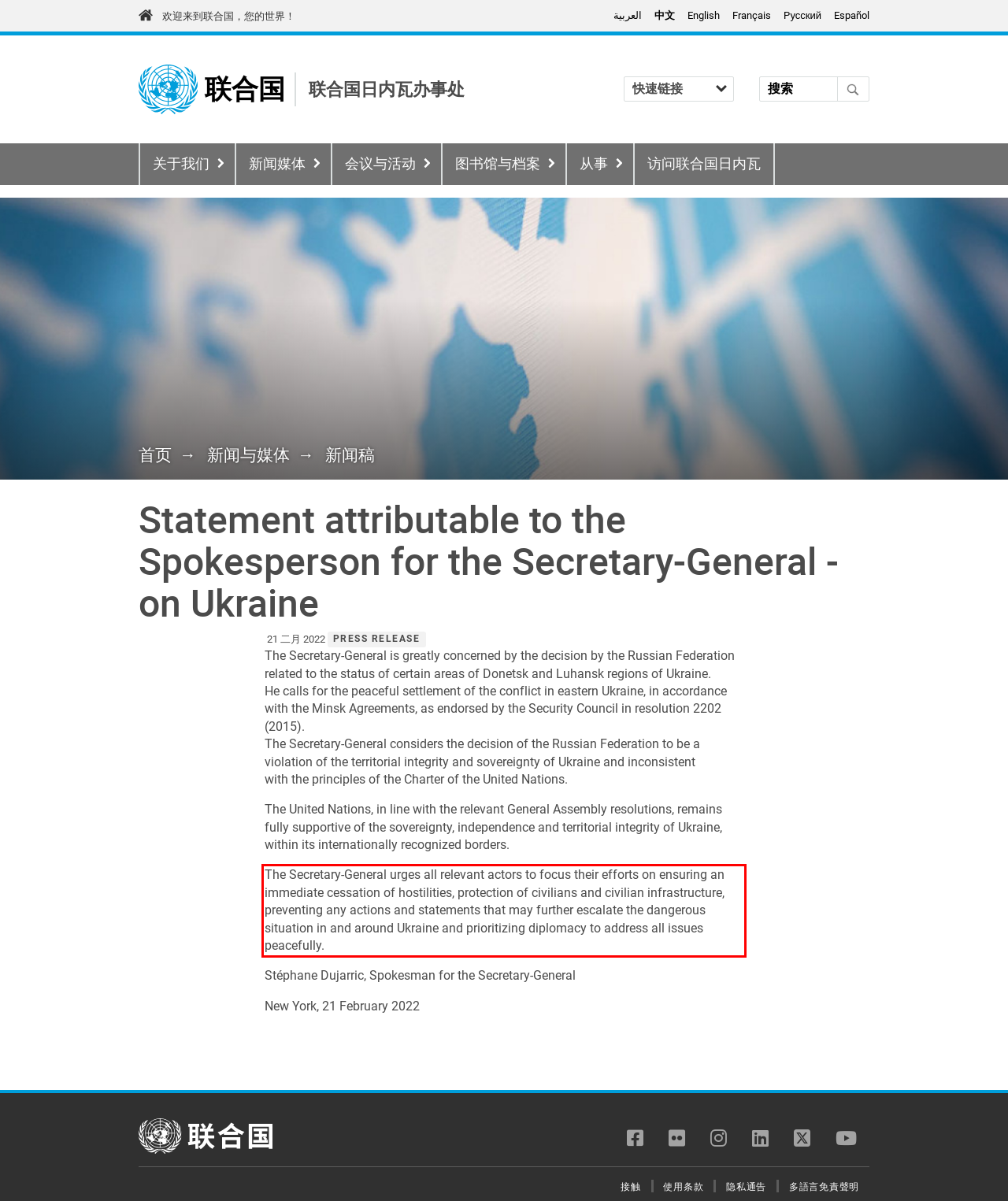Please perform OCR on the text within the red rectangle in the webpage screenshot and return the text content.

The Secretary-General urges all relevant actors to focus their efforts on ensuring an immediate cessation of hostilities, protection of civilians and civilian infrastructure, preventing any actions and statements that may further escalate the dangerous situation in and around Ukraine and prioritizing diplomacy to address all issues peacefully.